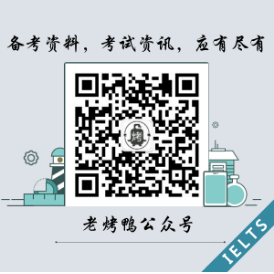What is the name of the public account?
Based on the screenshot, give a detailed explanation to answer the question.

The graphic prominently features the text '老烤鸭公众号' alongside the IELTS branding, which translates to 'Laokaoya public account'. This indicates that the public account is focused on providing IELTS preparation resources and exam information.